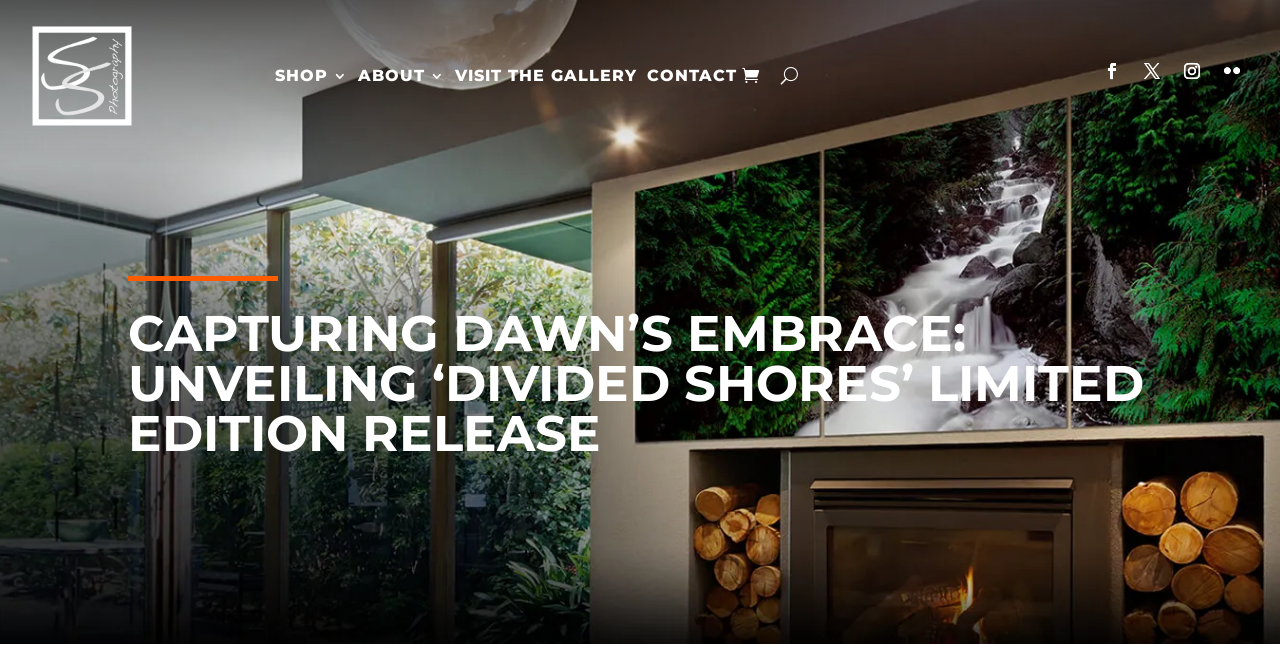Explain the webpage's design and content in an elaborate manner.

The webpage appears to be a fine art photography gallery, specifically showcasing the "Divided Shores" limited edition release. At the top left corner, there is a logo of Sean Schuster Fine Art Photography Canada, which is also a clickable link. 

To the right of the logo, there are four navigation links: "SHOP", "ABOUT", "VISIT THE GALLERY", and "CONTACT", which are evenly spaced and aligned horizontally. 

Further to the right, there are two more links, a button labeled "U", and another link with an icon. 

On the top right corner, there are four social media links, represented by icons. 

Below the navigation links, there is a prominent heading that reads "CAPTURING DAWN’S EMBRACE: UNVEILING ‘DIVIDED SHORES’ LIMITED EDITION RELEASE", which takes up most of the width of the page.